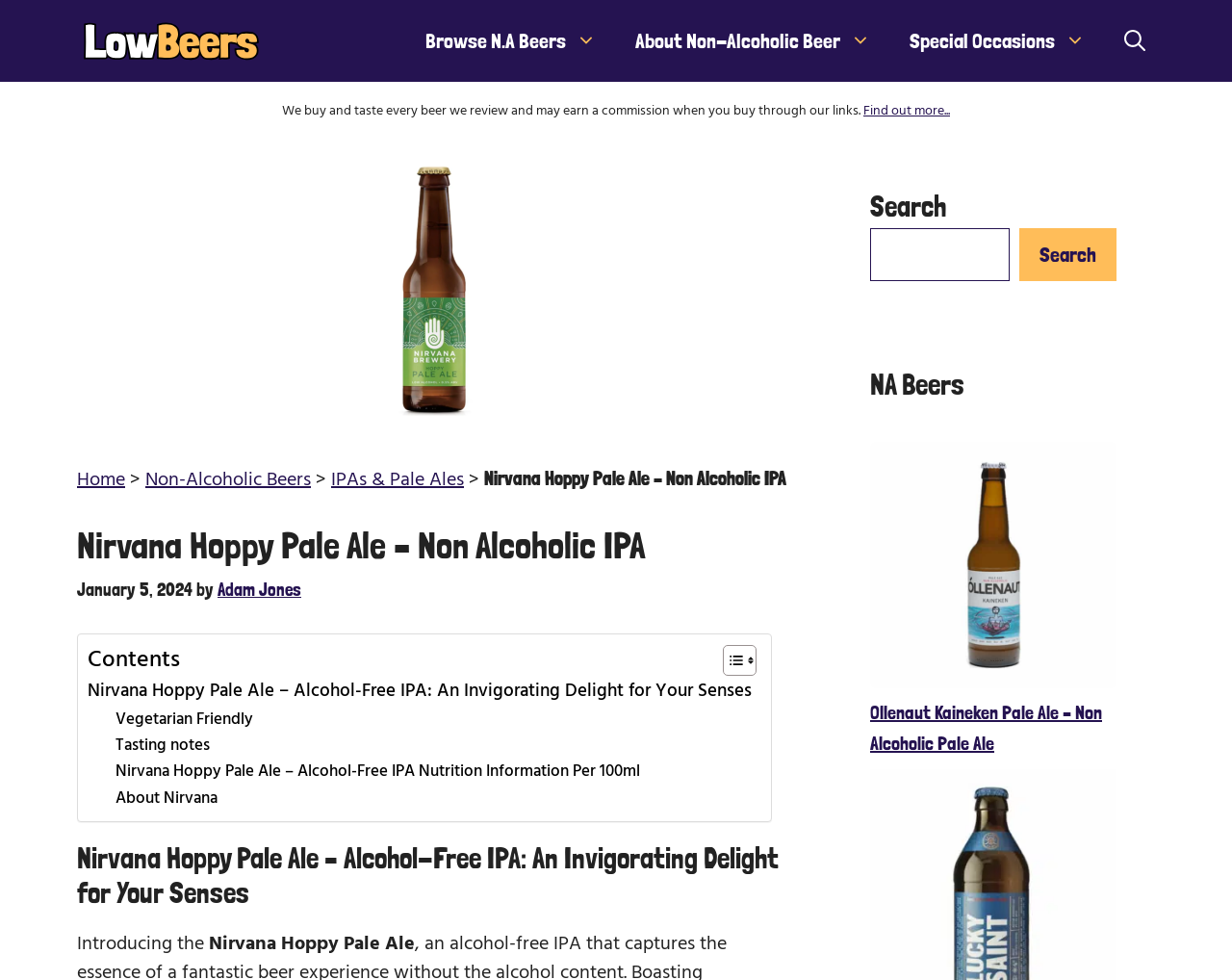Please identify the bounding box coordinates of the element that needs to be clicked to perform the following instruction: "Click on the 'Browse N.A Beers' link".

[0.33, 0.005, 0.5, 0.079]